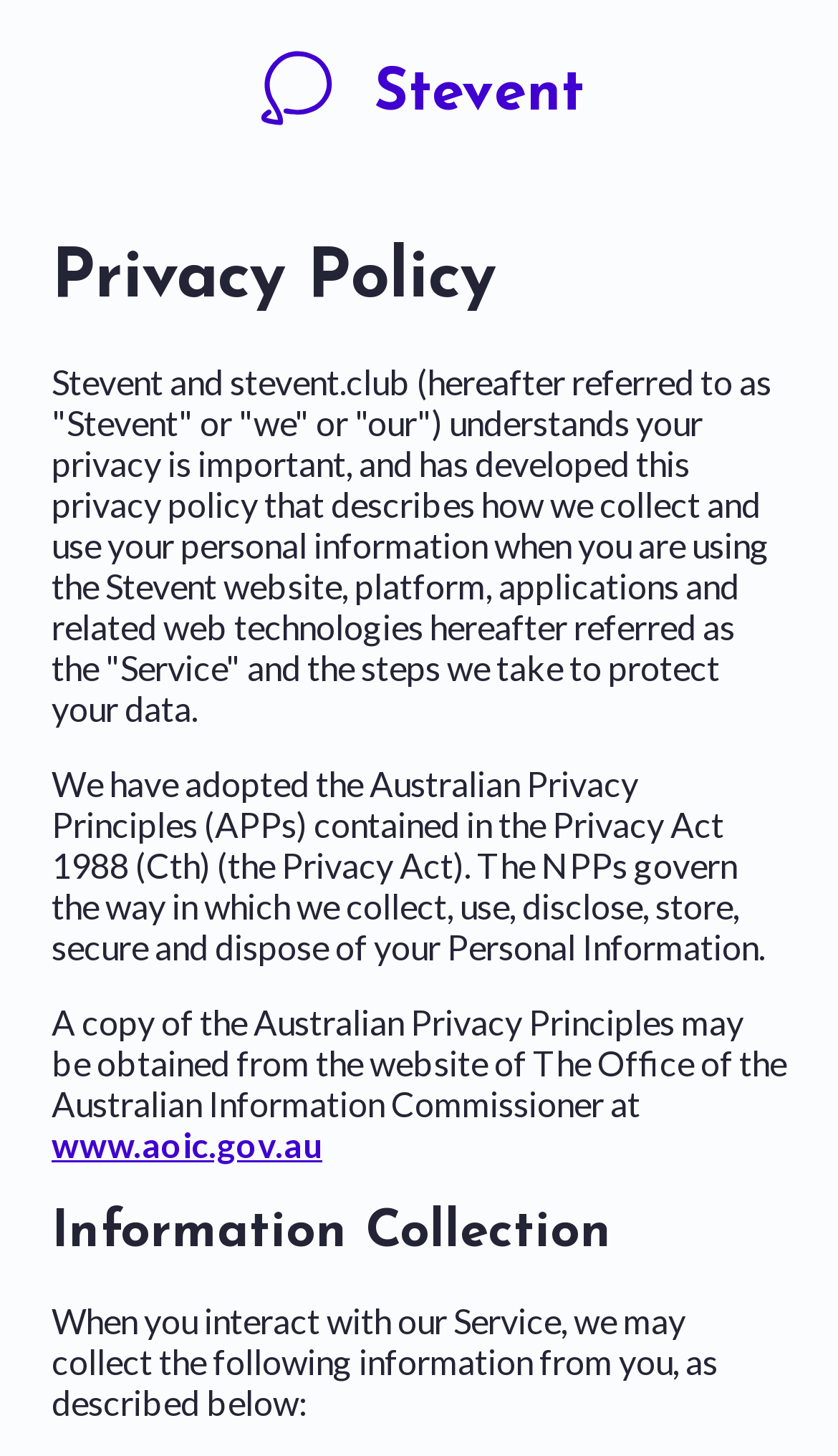What is the text above the 'Stevent' image?
From the image, respond using a single word or phrase.

Privacy Policy